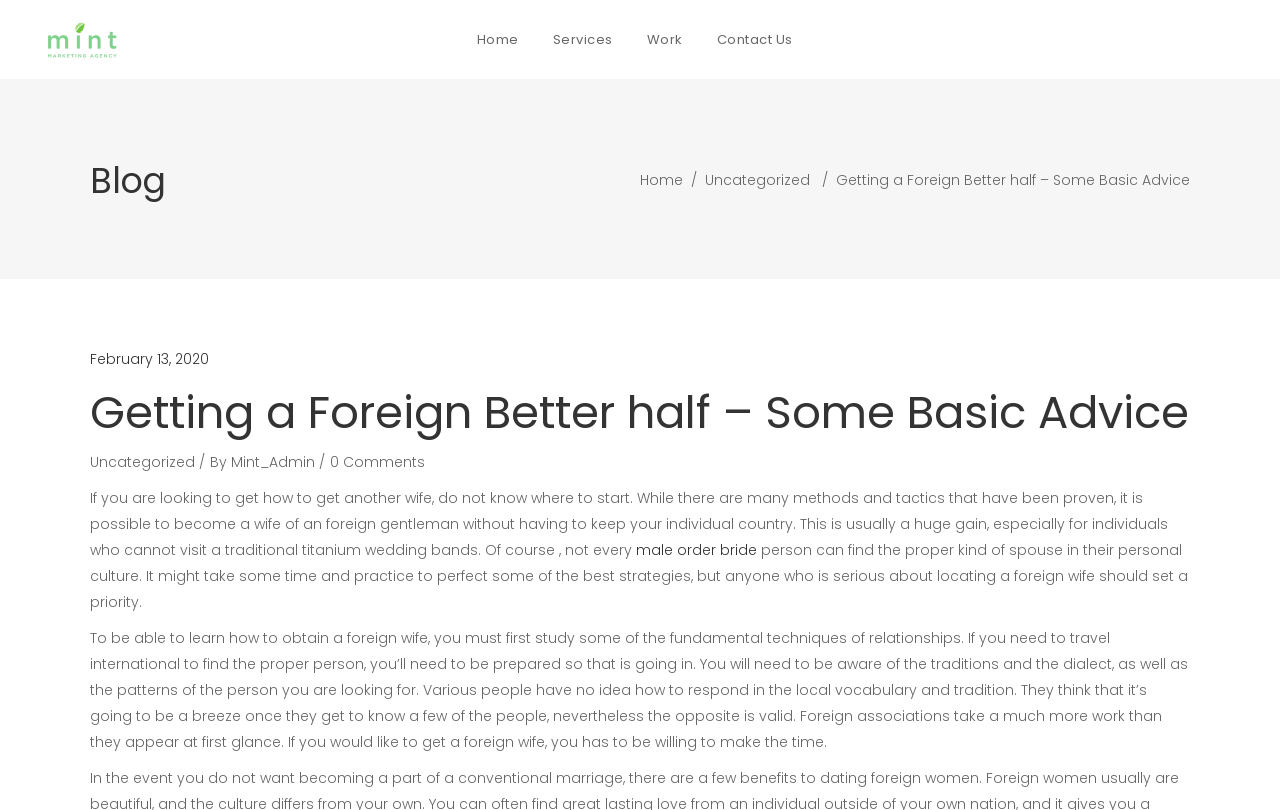Find the bounding box coordinates for the element that must be clicked to complete the instruction: "Subscribe". The coordinates should be four float numbers between 0 and 1, indicated as [left, top, right, bottom].

None